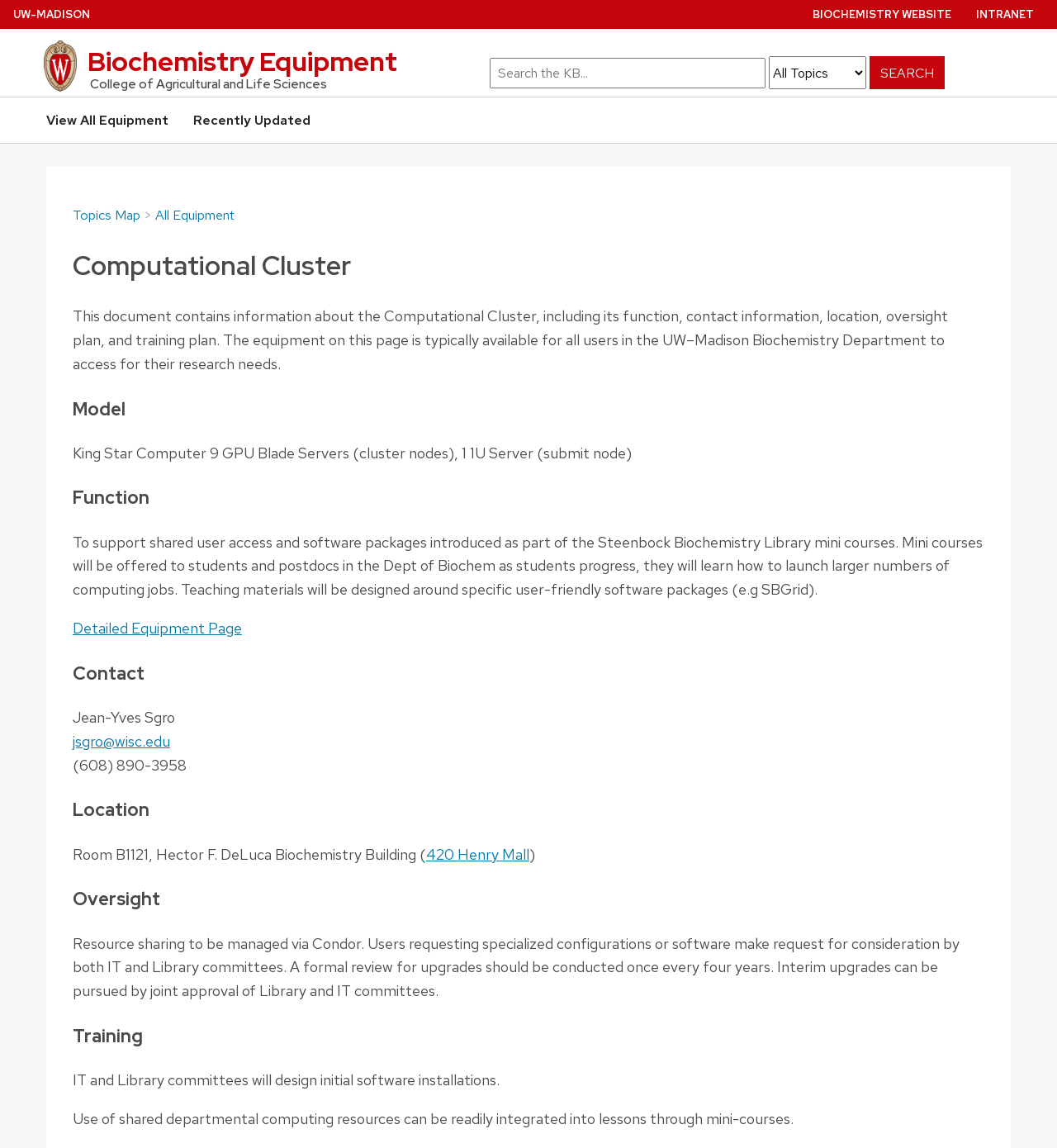Please locate the clickable area by providing the bounding box coordinates to follow this instruction: "View all equipment".

[0.044, 0.094, 0.159, 0.116]